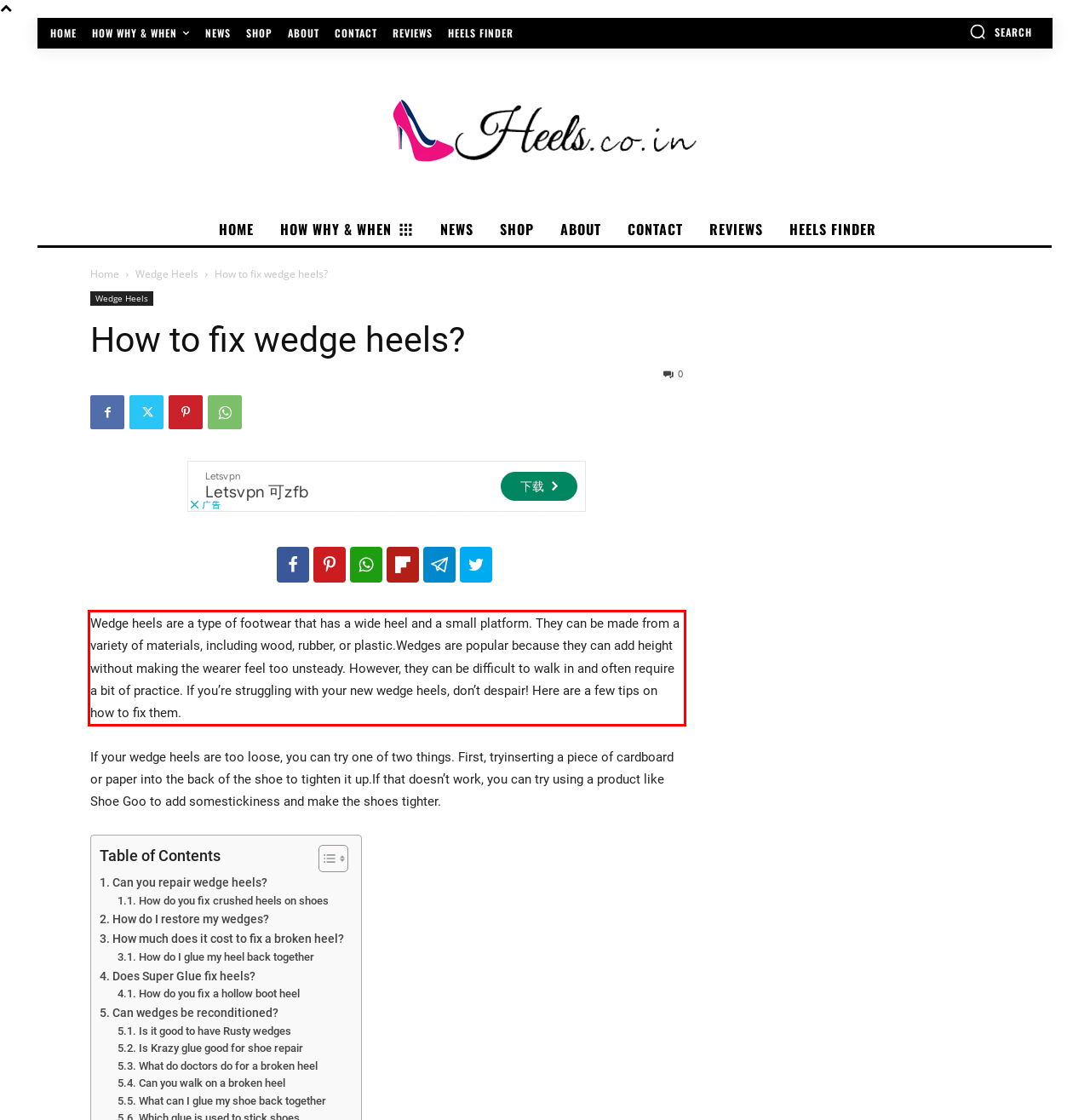You have a screenshot of a webpage, and there is a red bounding box around a UI element. Utilize OCR to extract the text within this red bounding box.

Wedge heels are a type of footwear that has a wide heel and a small platform. They can be made from a variety of materials, including wood, rubber, or plastic.Wedges are popular because they can add height without making the wearer feel too unsteady. However, they can be difficult to walk in and often require a bit of practice. If you’re struggling with your new wedge heels, don’t despair! Here are a few tips on how to fix them.